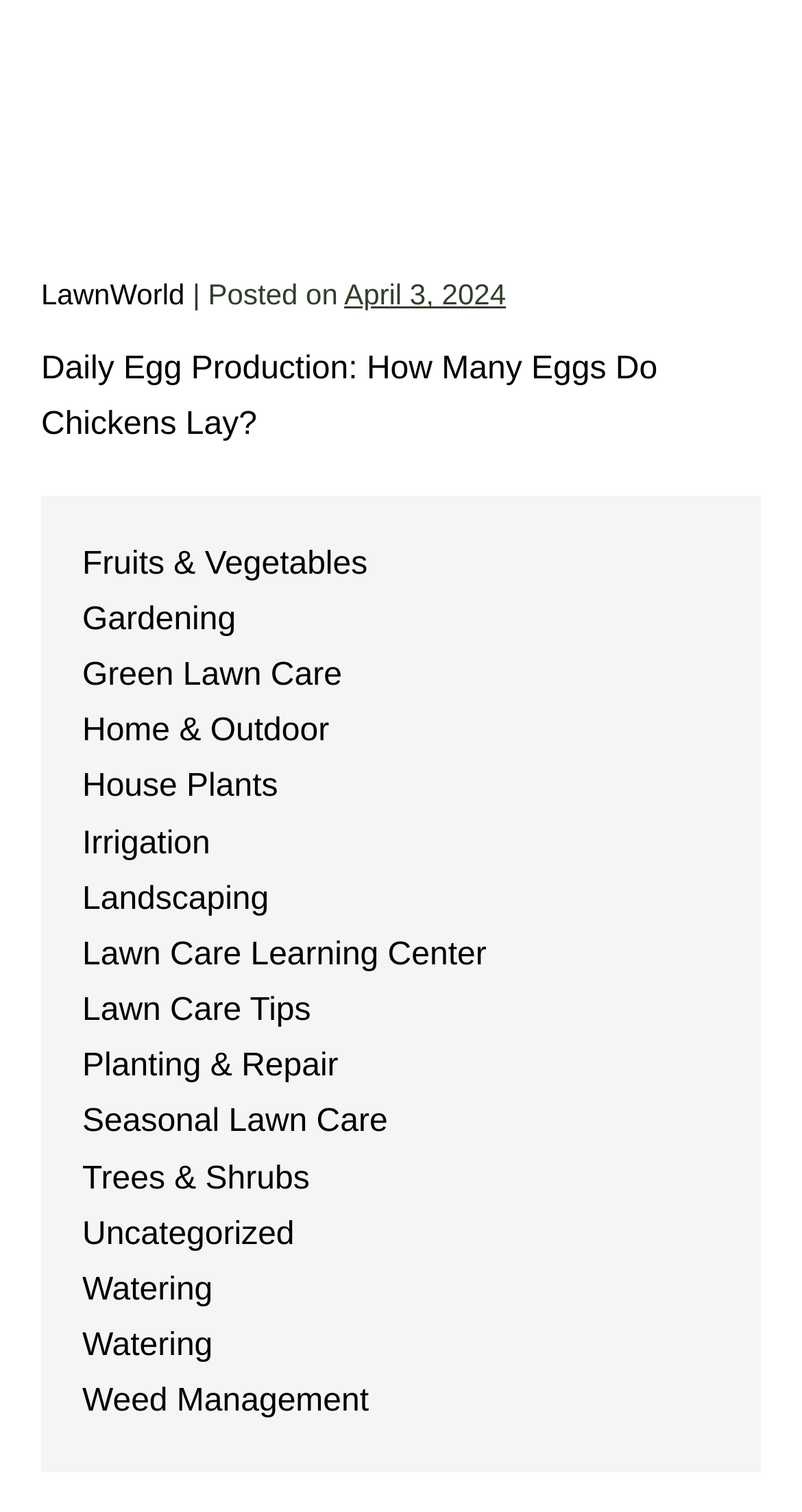What is the date mentioned in the 'Posted on' section?
We need a detailed and exhaustive answer to the question. Please elaborate.

The 'Posted on' section has a static text 'April 3, 2024', which suggests that the date mentioned is April 3, 2024.